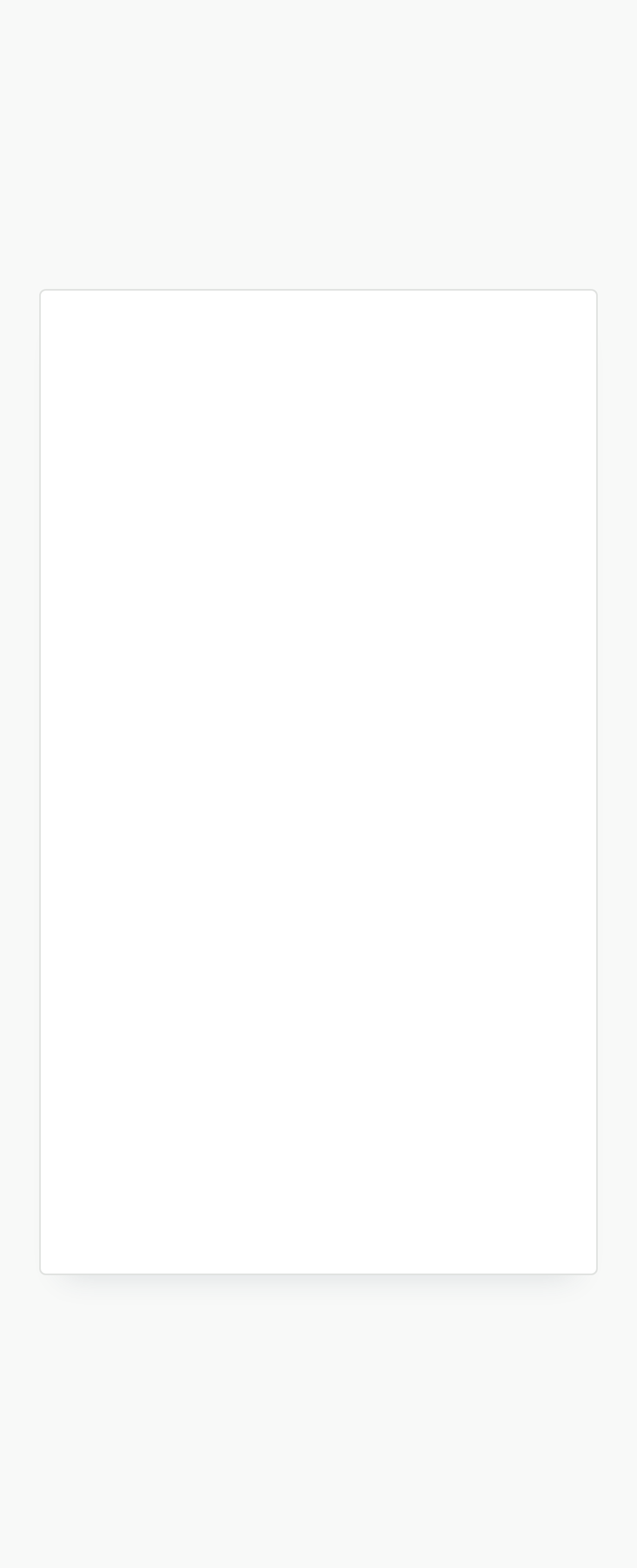Provide the bounding box coordinates for the specified HTML element described in this description: "Facebook". The coordinates should be four float numbers ranging from 0 to 1, in the format [left, top, right, bottom].

None